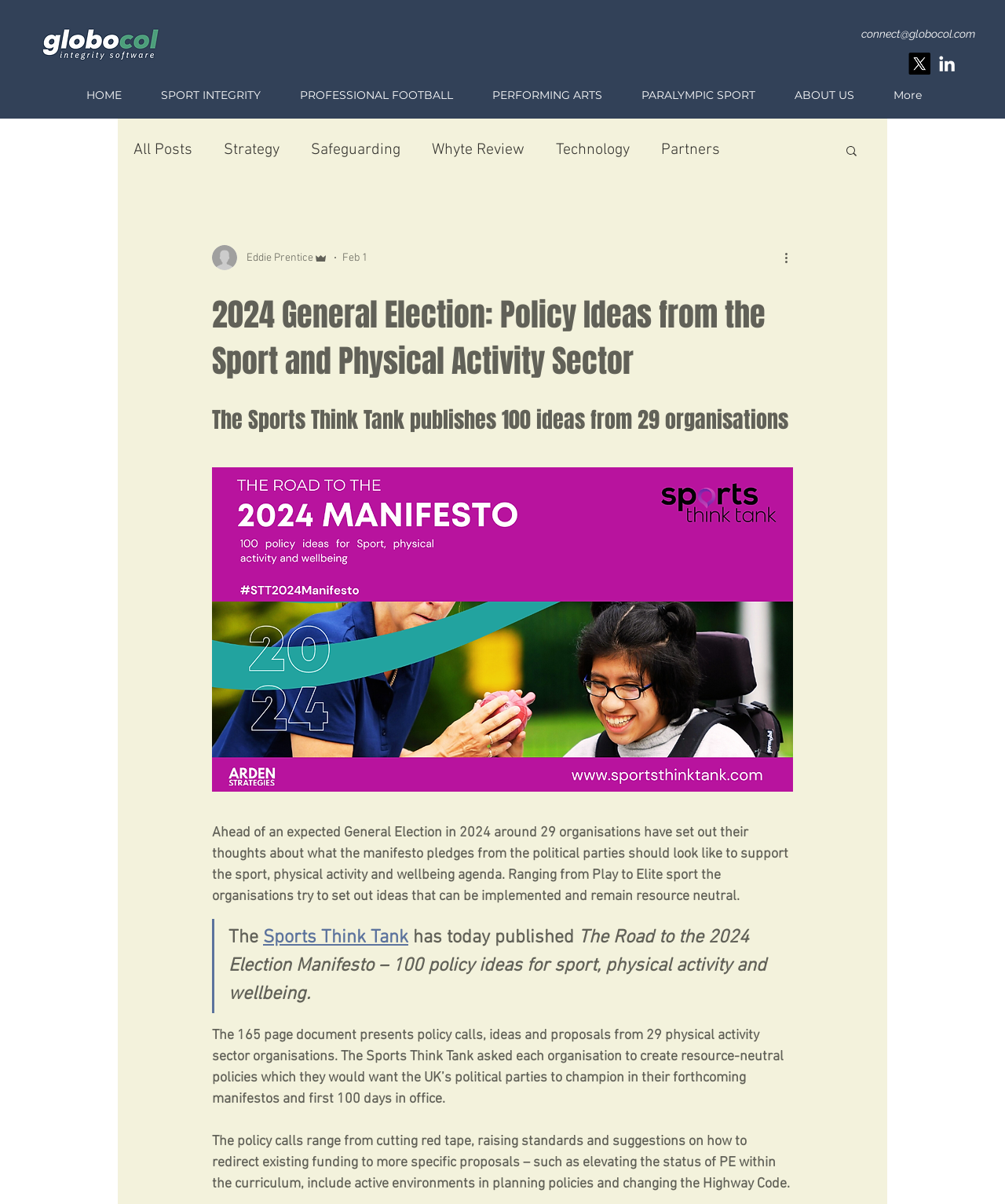Specify the bounding box coordinates of the area to click in order to execute this command: 'View All Posts'. The coordinates should consist of four float numbers ranging from 0 to 1, and should be formatted as [left, top, right, bottom].

[0.133, 0.117, 0.191, 0.132]